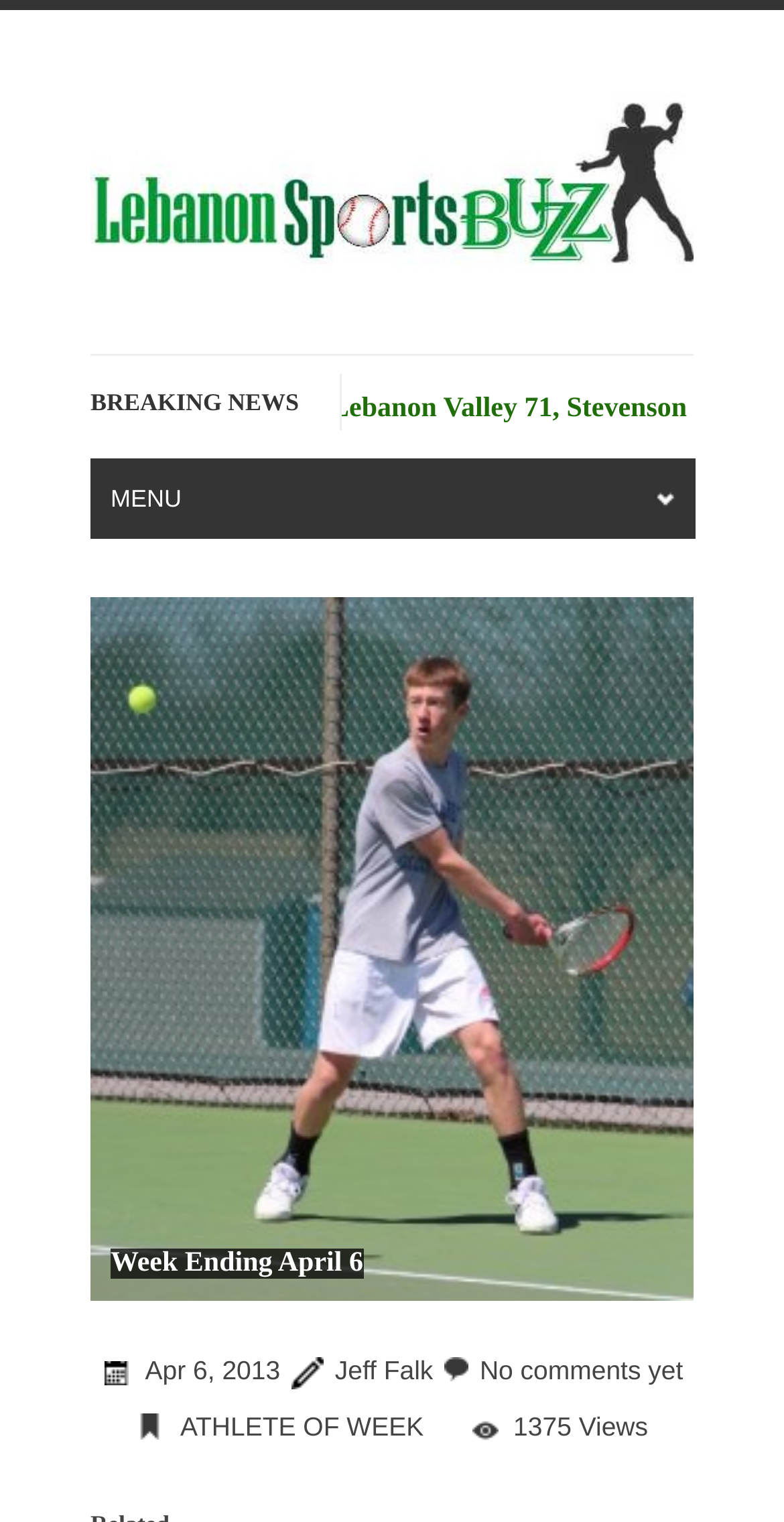Provide an in-depth caption for the elements present on the webpage.

The webpage is about Lebanon Sports Buzz, with a focus on a specific week ending April 6. At the top, there is a logo image and a link to "Lebanon Sports Buzz" on the left side, taking up most of the width. Below the logo, a prominent "BREAKING NEWS" heading is displayed. 

To the right of the "BREAKING NEWS" heading, there is a "MENU" static text and a combobox with no default text, which has a popup menu that is not expanded. 

Further down, a heading "Week Ending April 6" is centered, with a link to the same title below it. On the right side of the heading, there is a large image that takes up most of the width. 

At the bottom, there are several pieces of information related to an article. The article's date "Apr 6, 2013" is displayed on the left, followed by the author's name "Jeff Falk". On the right side, there is a link to "No comments yet" and another link to "ATHLETE OF WEEK" above a "1375 Views" static text.